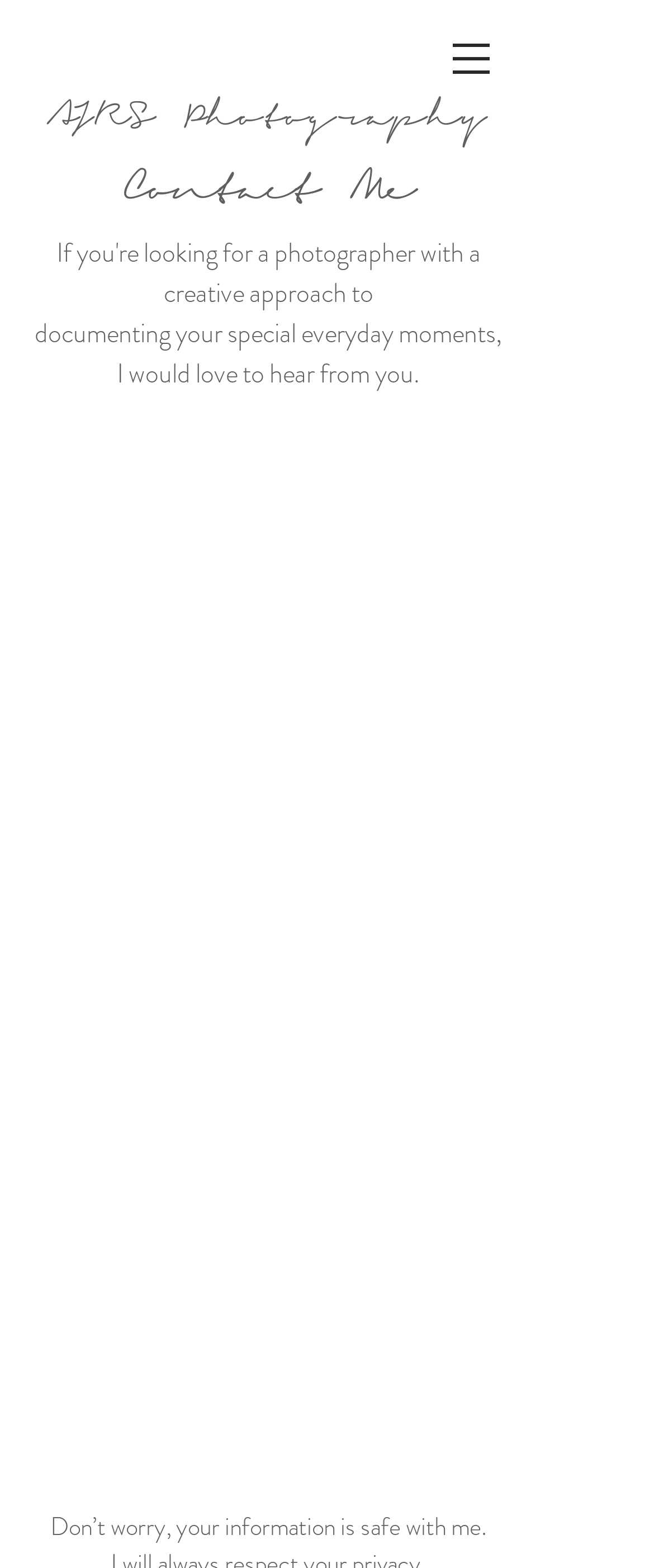Provide a short, one-word or phrase answer to the question below:
What is the name of the photography service?

AJRS Photography